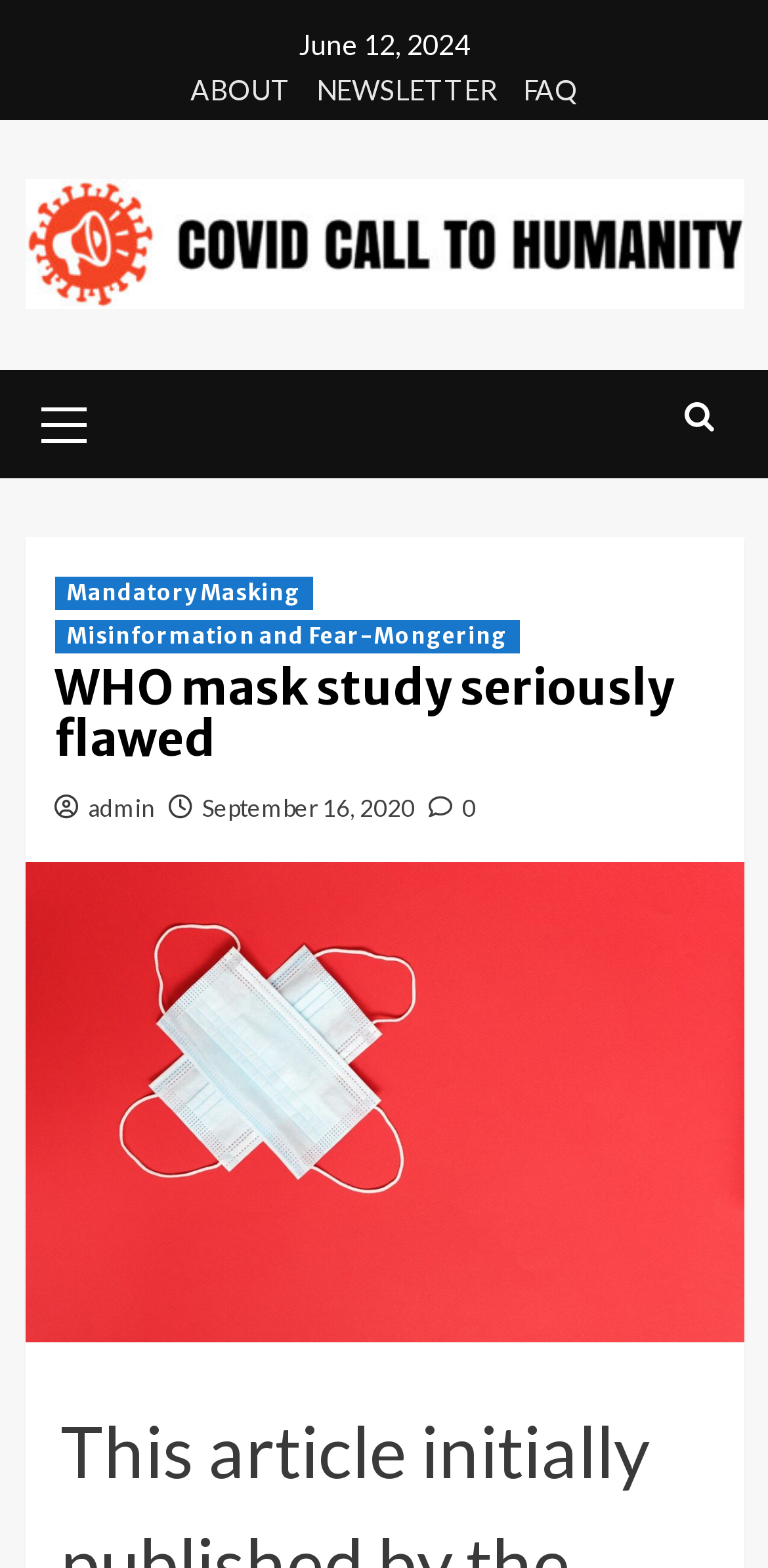What is the icon next to the 'Primary Menu' link?
Based on the screenshot, respond with a single word or phrase.

uf002